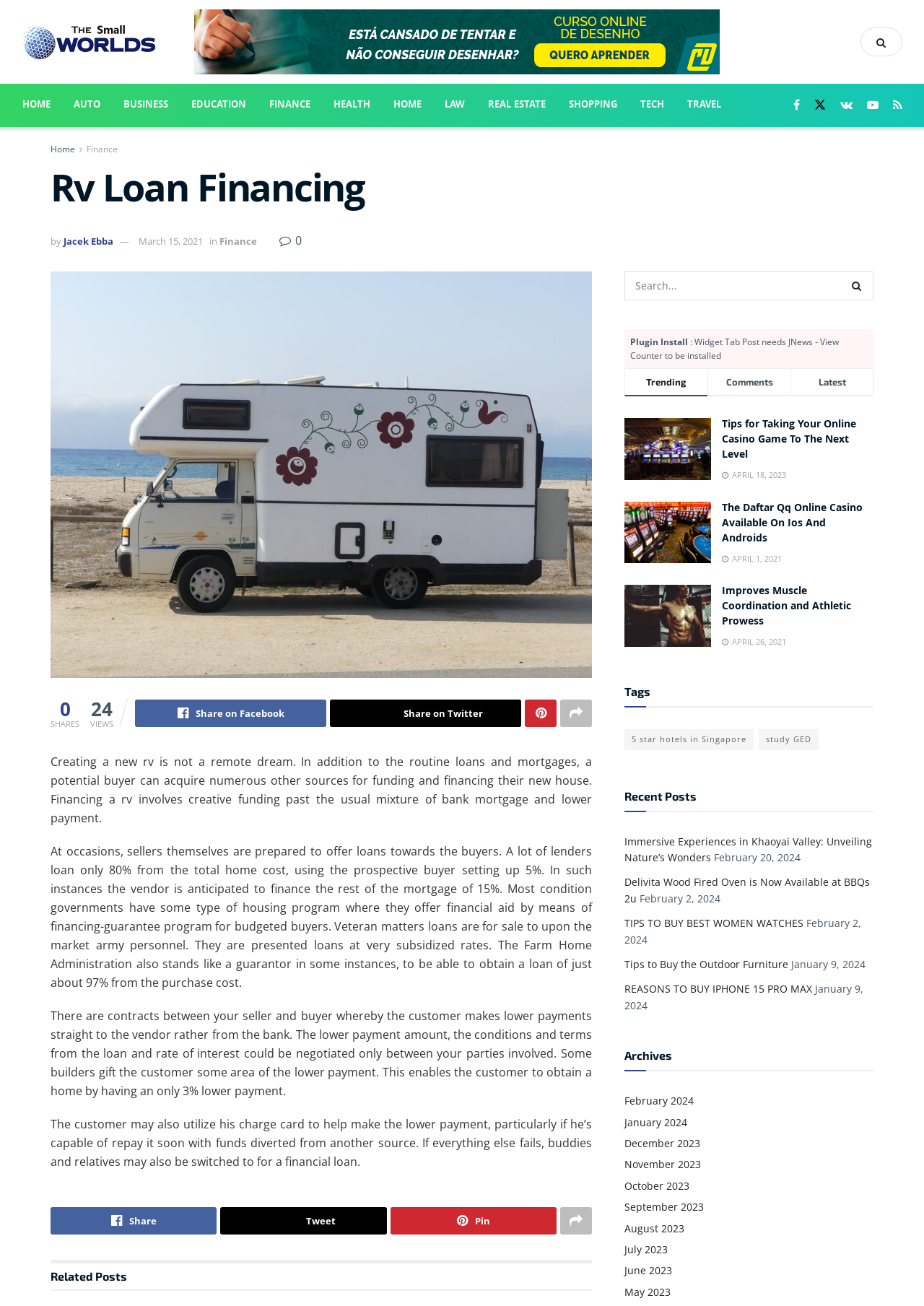Please find and report the bounding box coordinates of the element to click in order to perform the following action: "Search for related posts". The coordinates should be expressed as four float numbers between 0 and 1, in the format [left, top, right, bottom].

[0.676, 0.208, 0.945, 0.23]